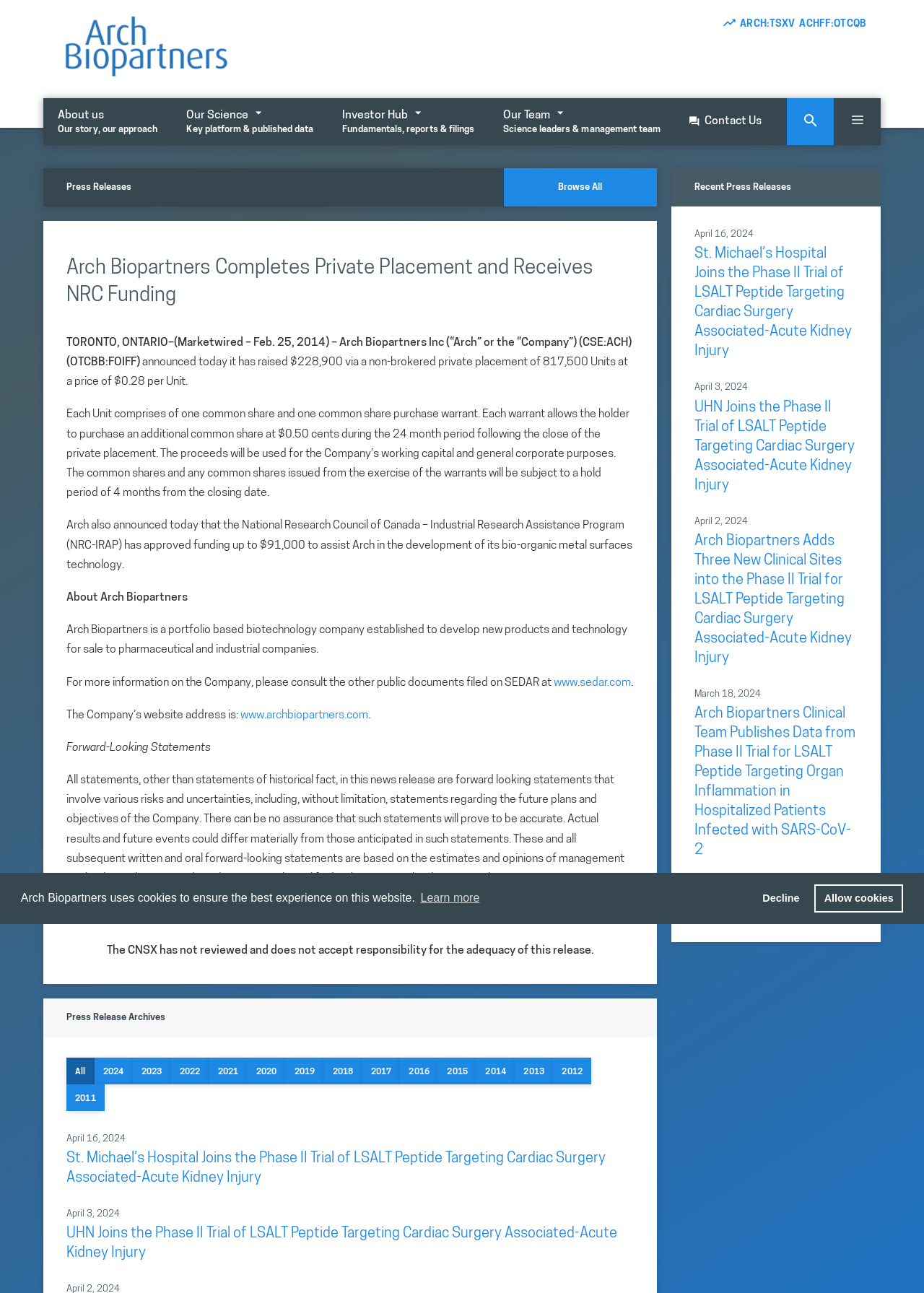What is the price of each Unit in the private placement?
Please use the image to provide an in-depth answer to the question.

I found the price of each Unit by reading the press release, which states 'Arch Biopartners Inc (“Arch” or the “Company”) (CSE:ACH)(OTCBB:FOIFF) announced today it has raised $228,900 via a non-brokered private placement of 817,500 Units at a price of $0.28 per Unit'.